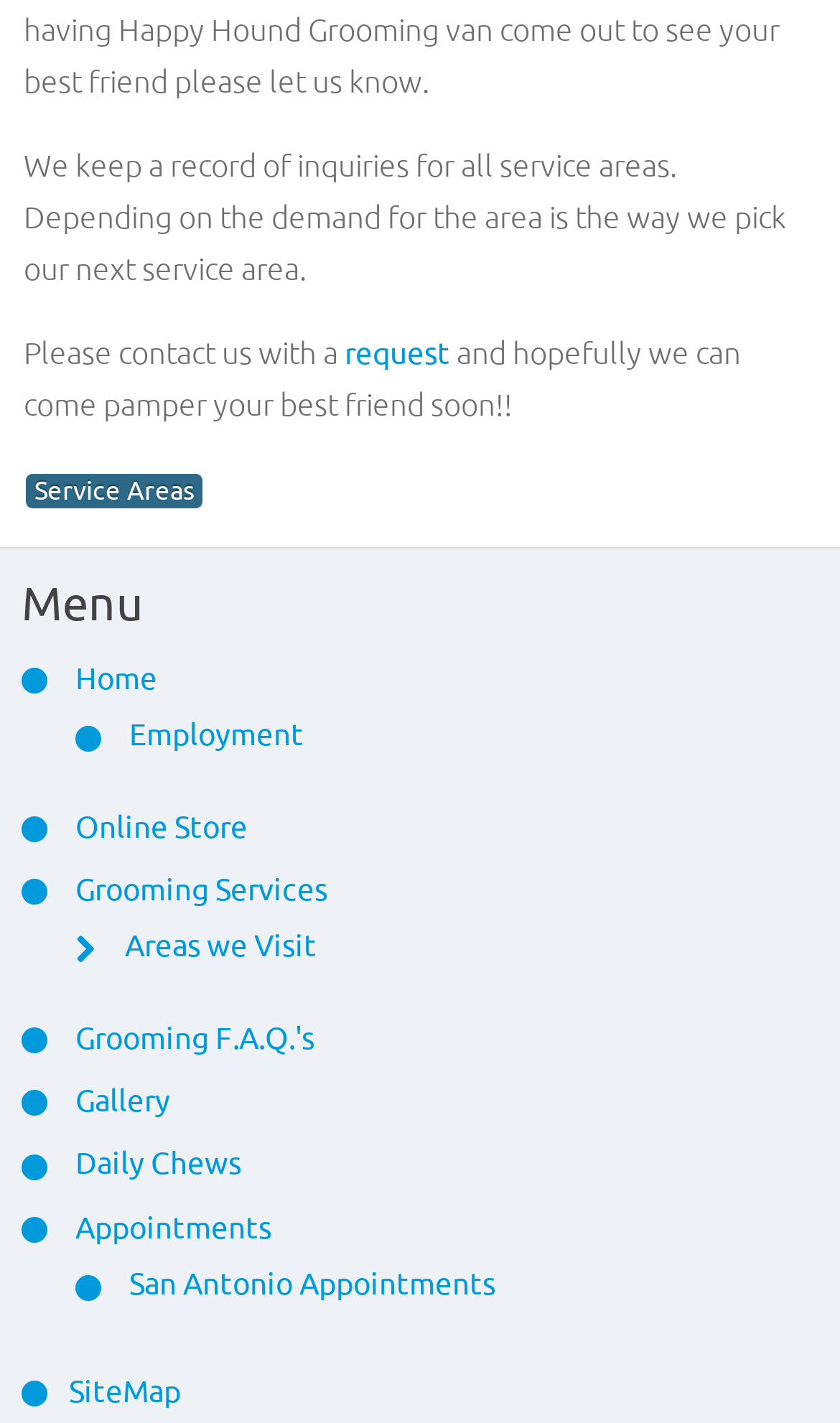Find the bounding box coordinates of the clickable area required to complete the following action: "Visit 'Grooming Services'".

[0.026, 0.61, 0.974, 0.642]